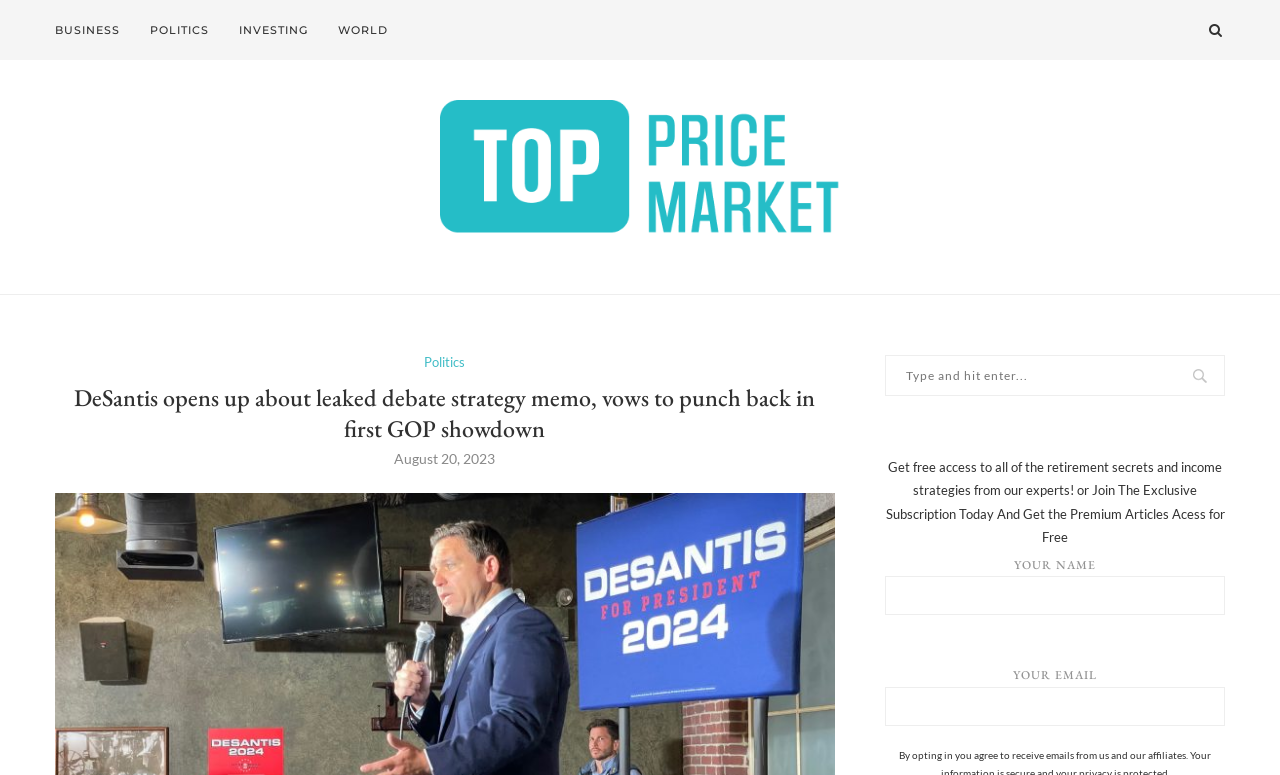What information is required to join the exclusive subscription? Based on the screenshot, please respond with a single word or phrase.

Name and email